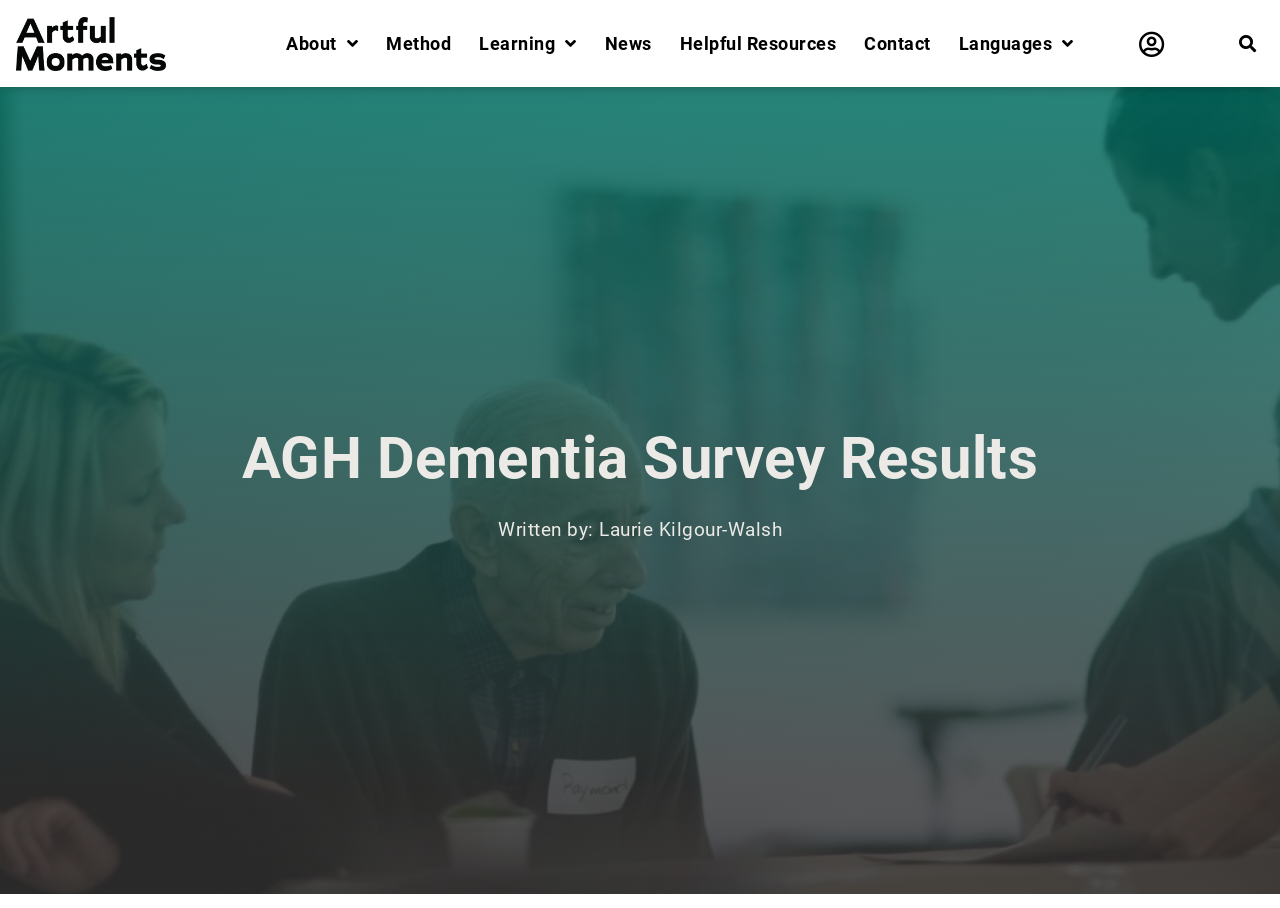Locate the UI element described by News and provide its bounding box coordinates. Use the format (top-left x, top-left y, bottom-right x, bottom-right y) with all values as floating point numbers between 0 and 1.

[0.461, 0.0, 0.52, 0.096]